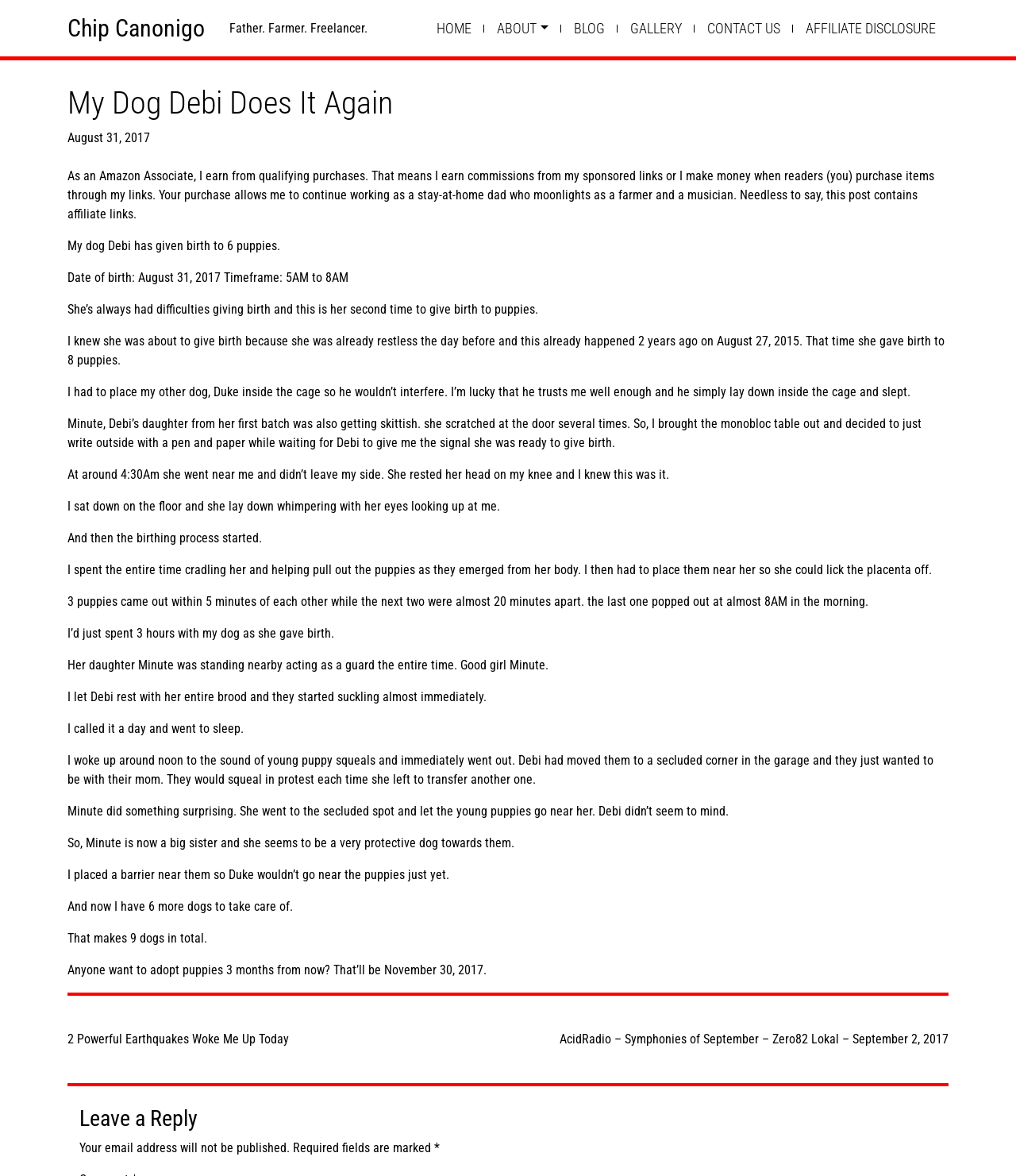What is the name of the author's dog that is mentioned as a guard?
Please give a detailed and elaborate answer to the question.

The webpage mentions that 'Minute did something surprising. She went to the secluded spot and let the young puppies go near her.' in one of the static text elements, indicating that Minute is the name of the dog that acted as a guard.